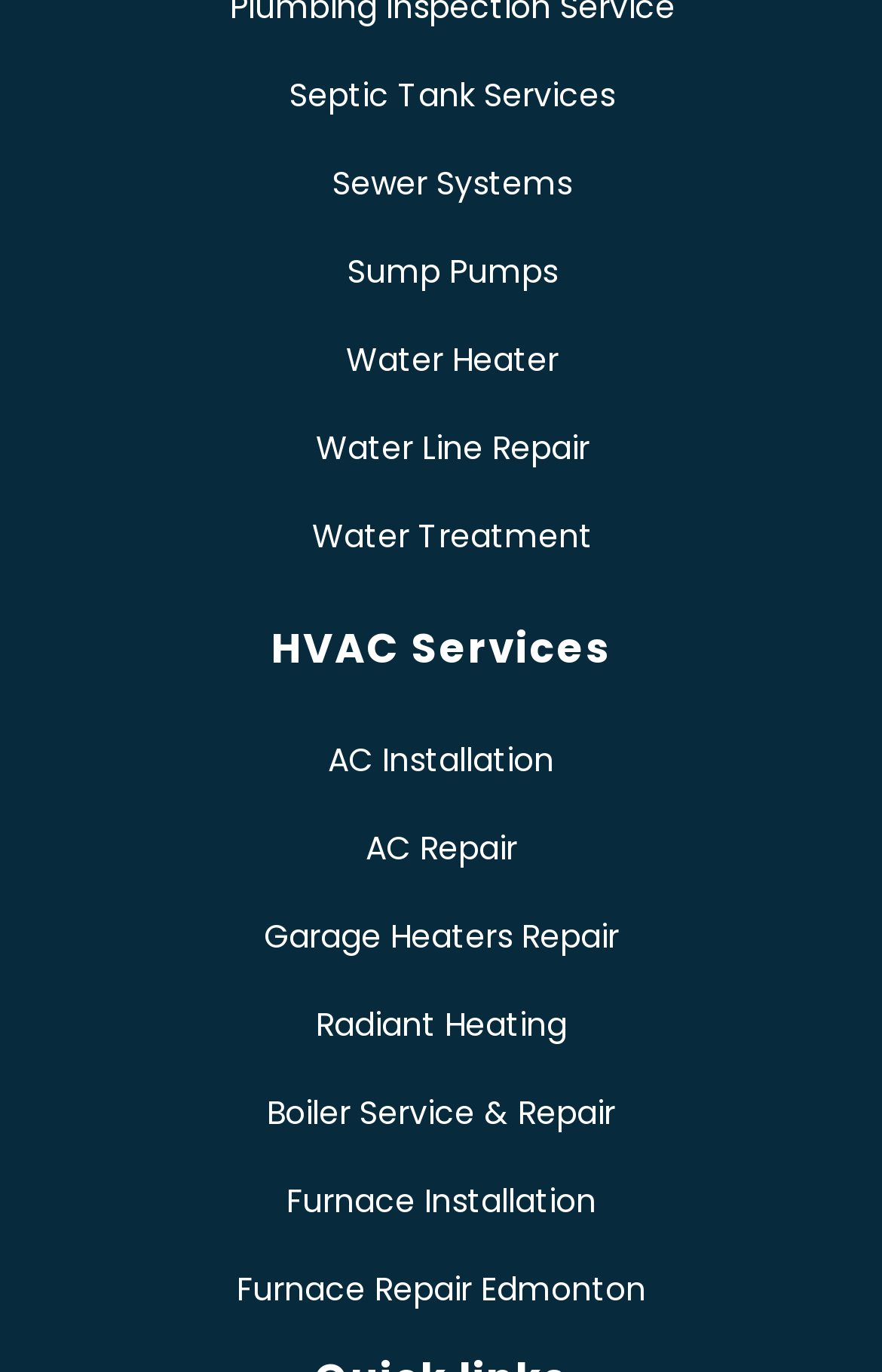Find the bounding box coordinates of the clickable region needed to perform the following instruction: "Explore Furnace Installation services". The coordinates should be provided as four float numbers between 0 and 1, i.e., [left, top, right, bottom].

[0.051, 0.859, 0.949, 0.894]